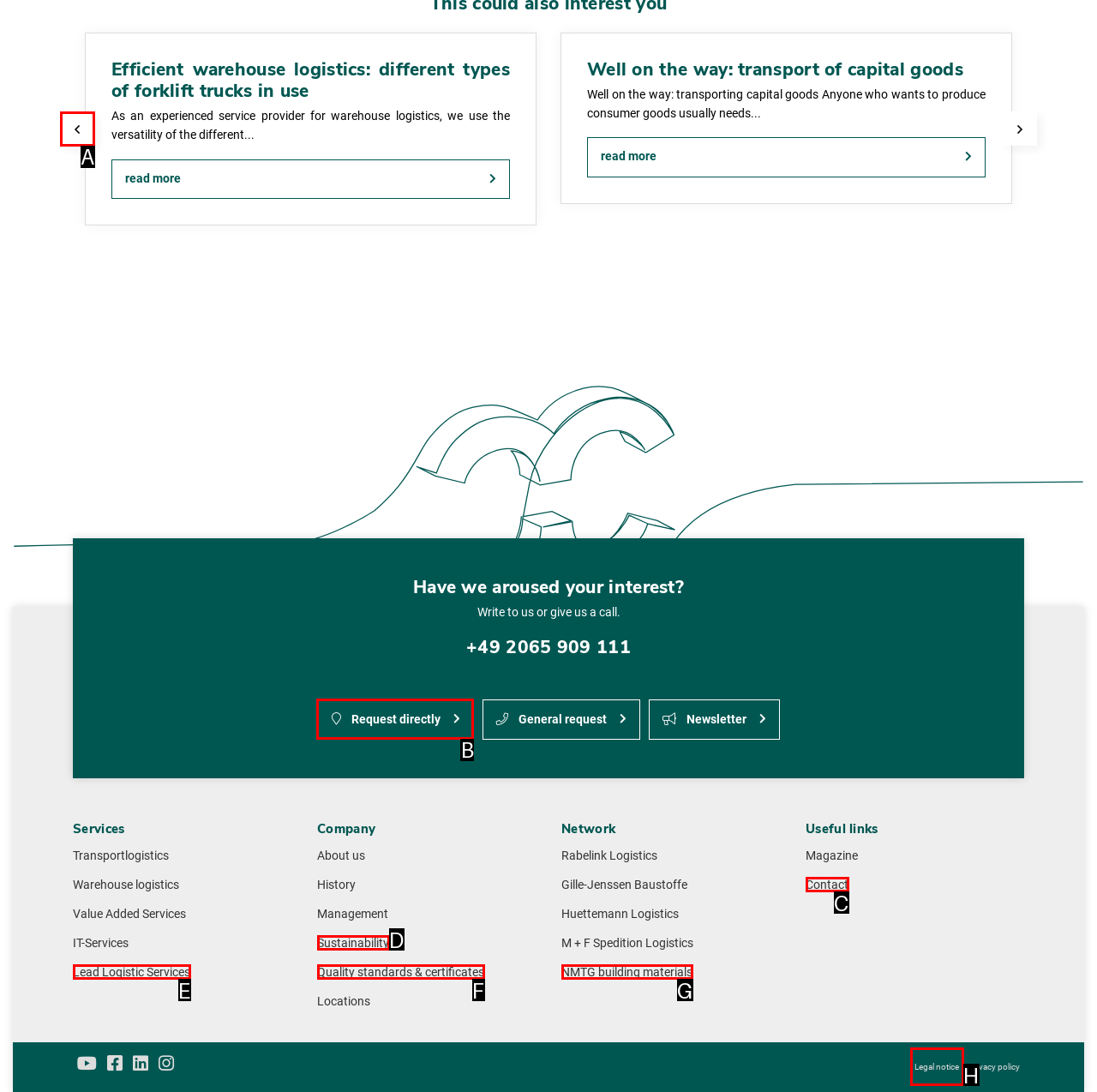Select the HTML element that needs to be clicked to carry out the task: Request directly
Provide the letter of the correct option.

B